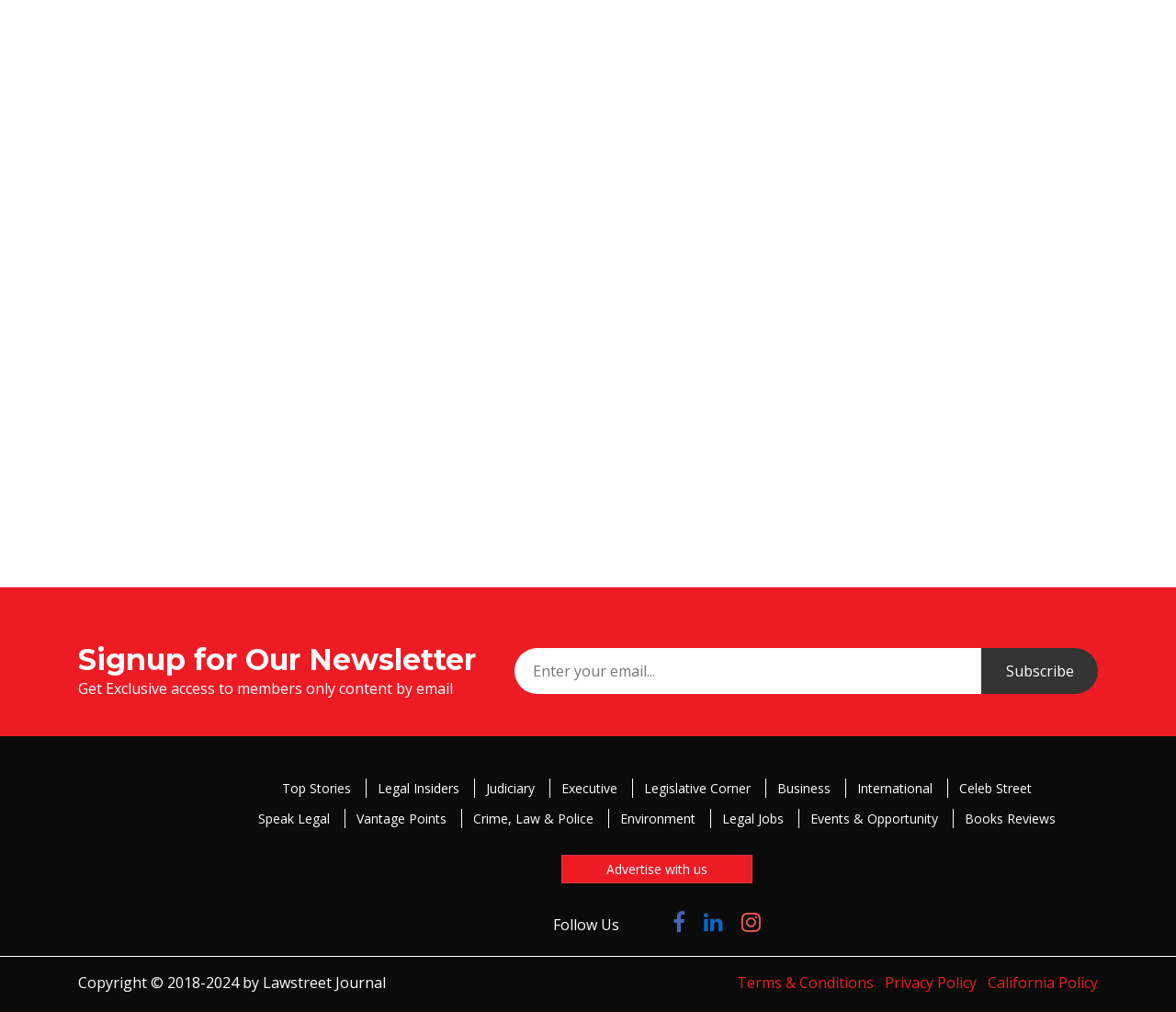Identify the bounding box coordinates of the region I need to click to complete this instruction: "Follow on Twitter".

[0.542, 0.896, 0.556, 0.926]